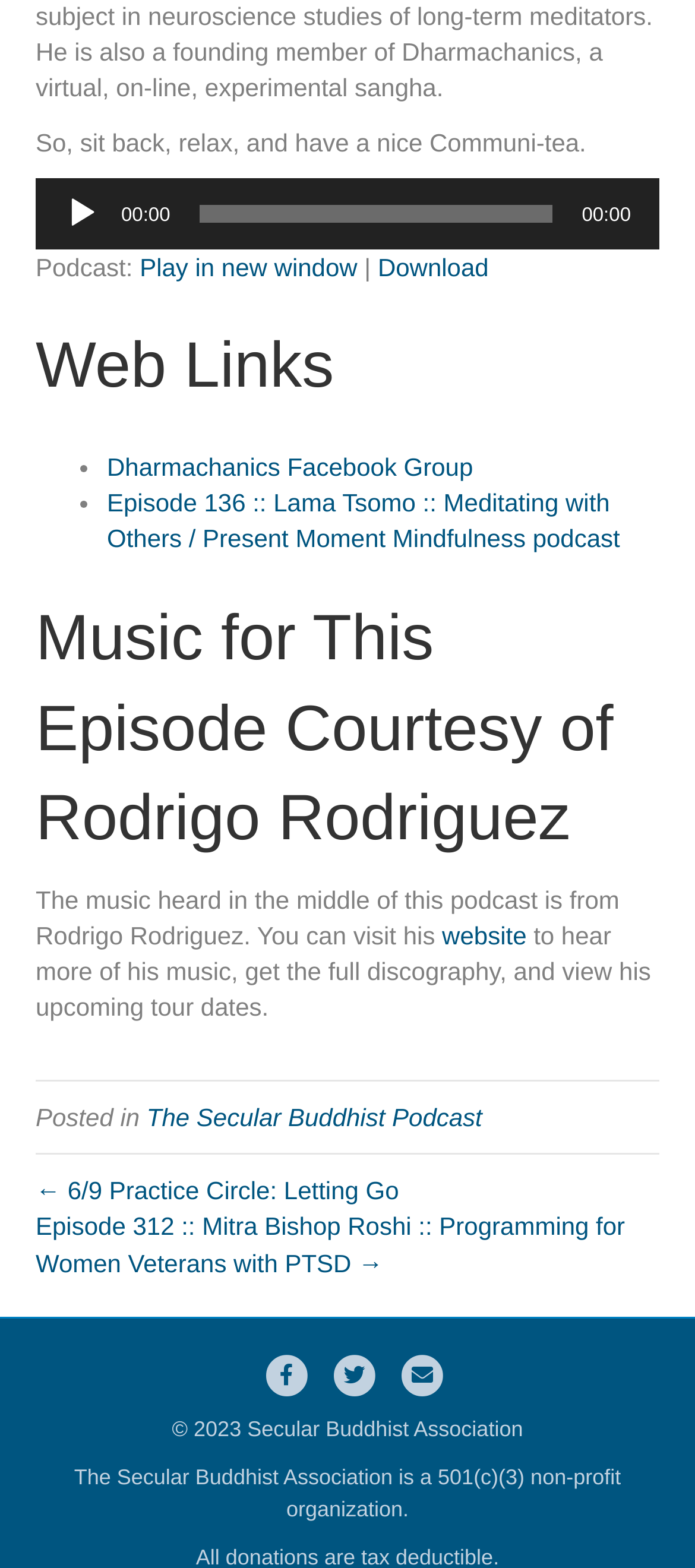Select the bounding box coordinates of the element I need to click to carry out the following instruction: "Visit Rodrigo Rodriguez's website".

[0.636, 0.587, 0.758, 0.606]